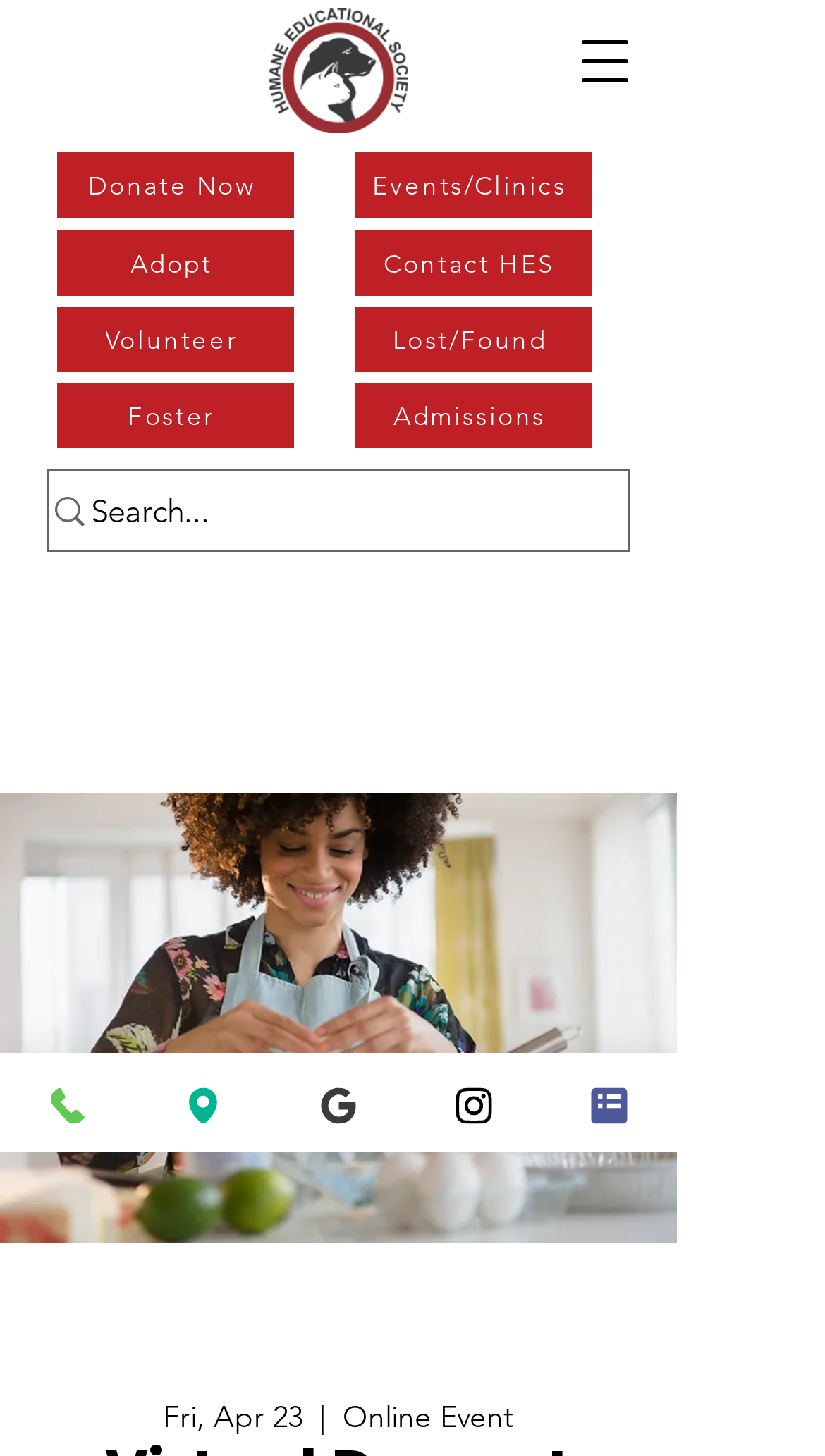Provide the bounding box coordinates of the HTML element this sentence describes: "Address". The bounding box coordinates consist of four float numbers between 0 and 1, i.e., [left, top, right, bottom].

[0.164, 0.723, 0.328, 0.791]